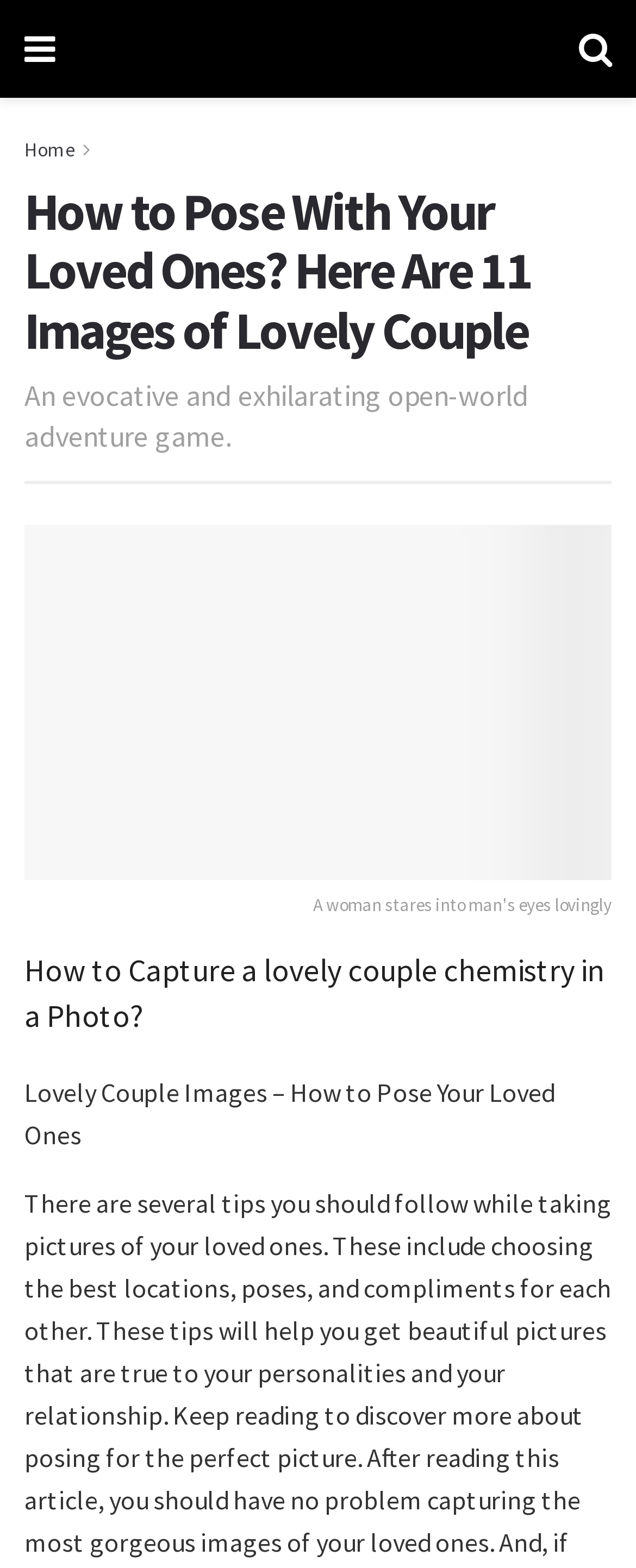What is the purpose of this webpage? Using the information from the screenshot, answer with a single word or phrase.

Provide posing tips